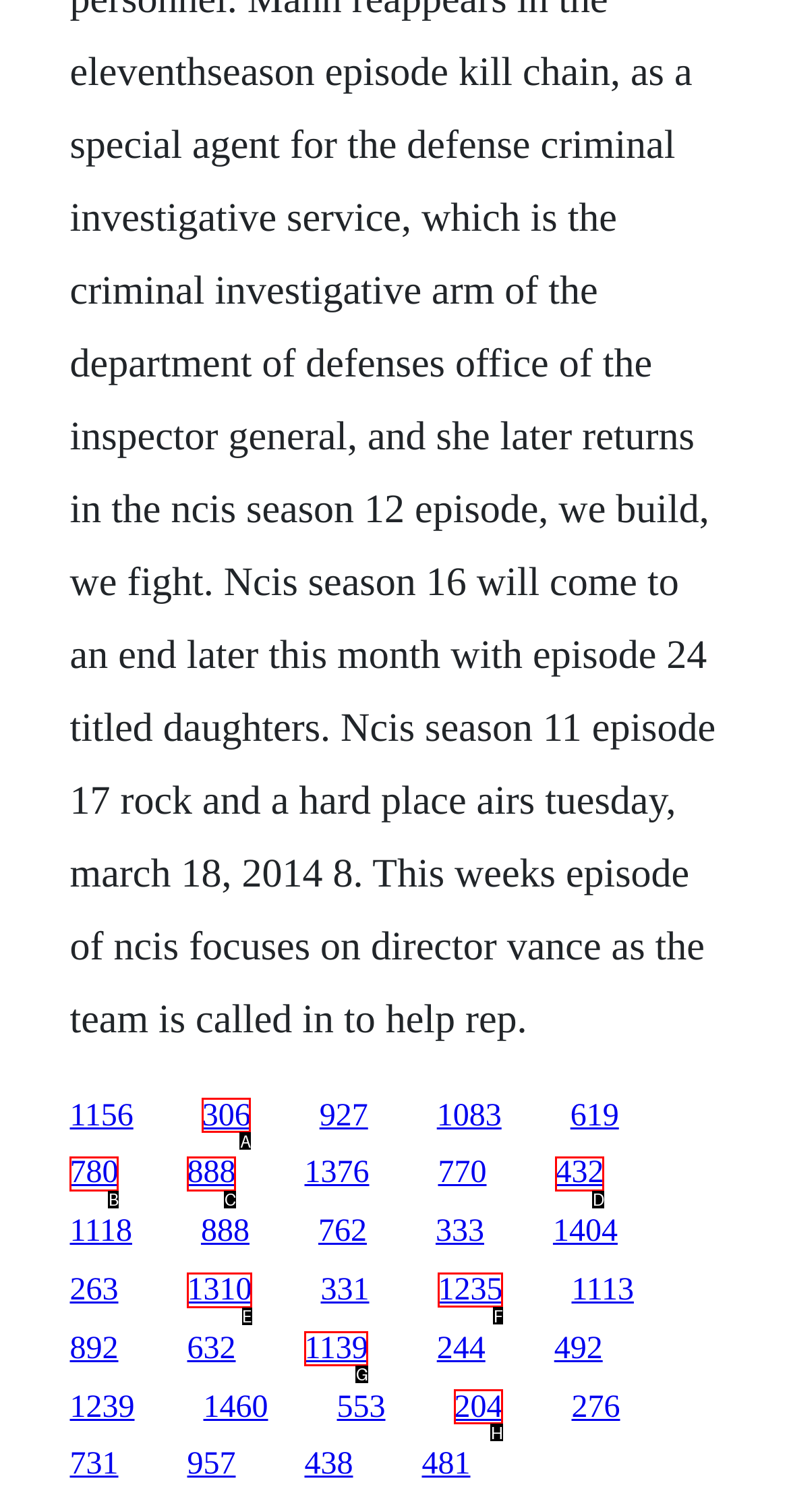From the given options, tell me which letter should be clicked to complete this task: access the second link on the third row
Answer with the letter only.

E